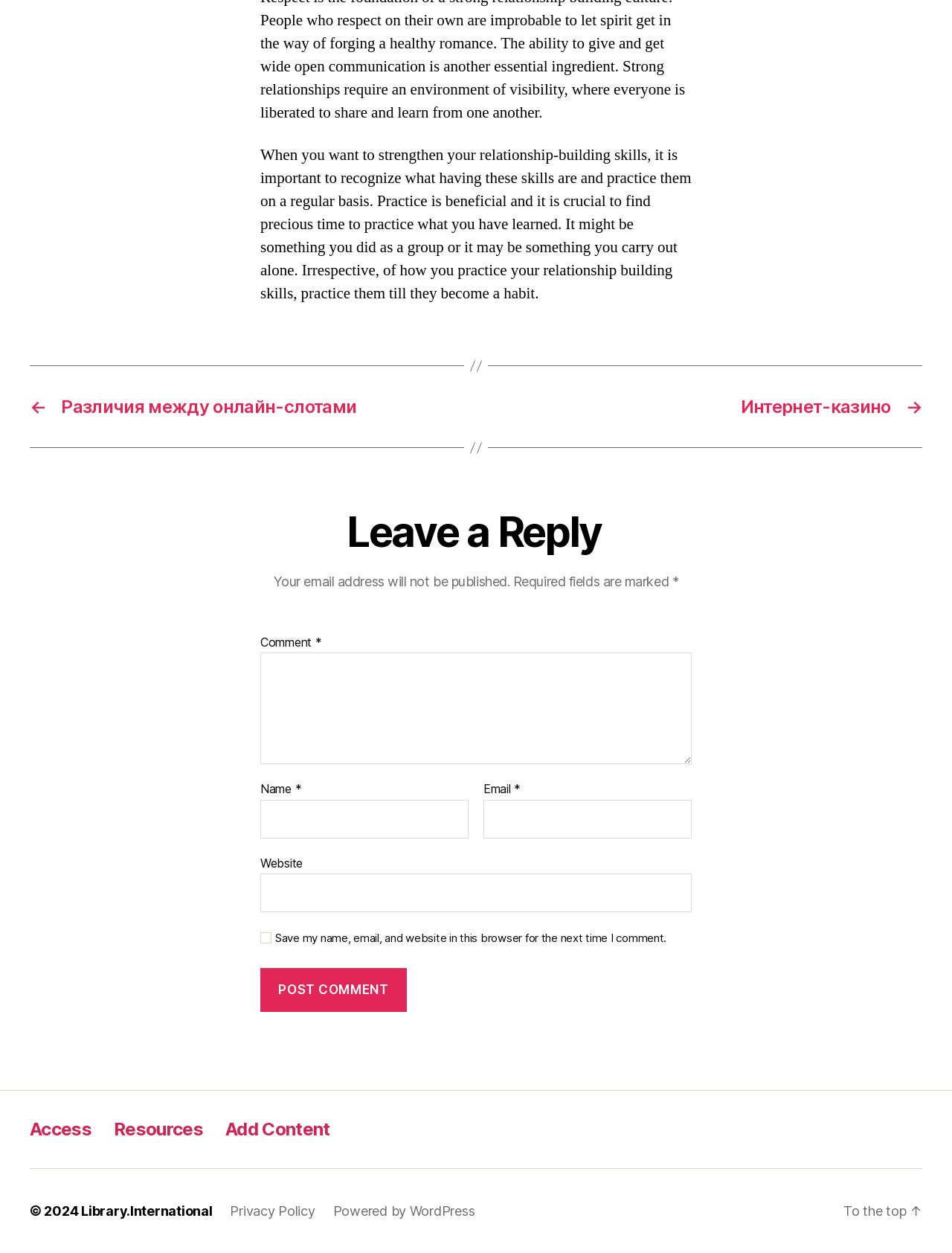Determine the bounding box coordinates of the clickable area required to perform the following instruction: "Click the 'Post Comment' button". The coordinates should be represented as four float numbers between 0 and 1: [left, top, right, bottom].

[0.273, 0.773, 0.427, 0.807]